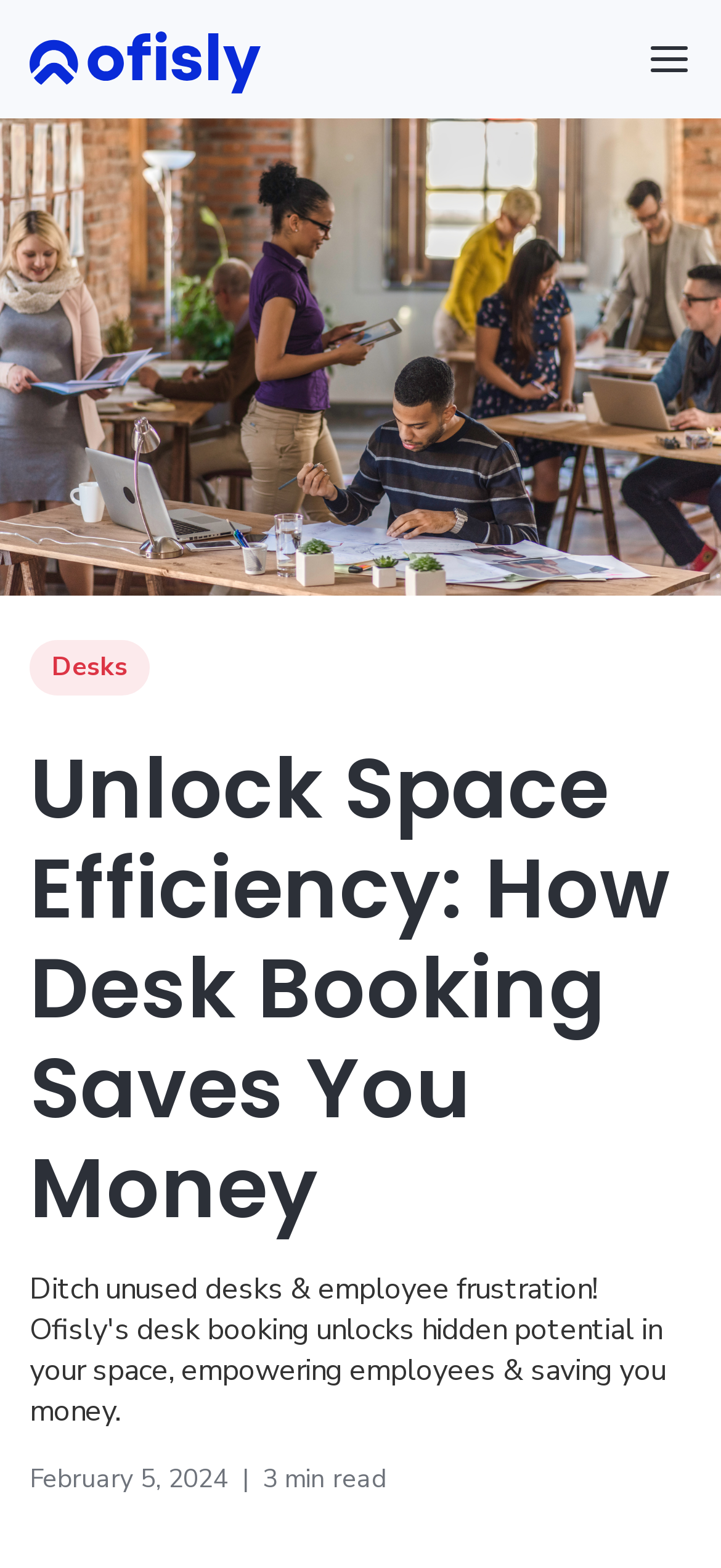Identify the bounding box coordinates for the UI element described as: "aria-label="Toggle navigation"".

[0.897, 0.024, 0.959, 0.052]